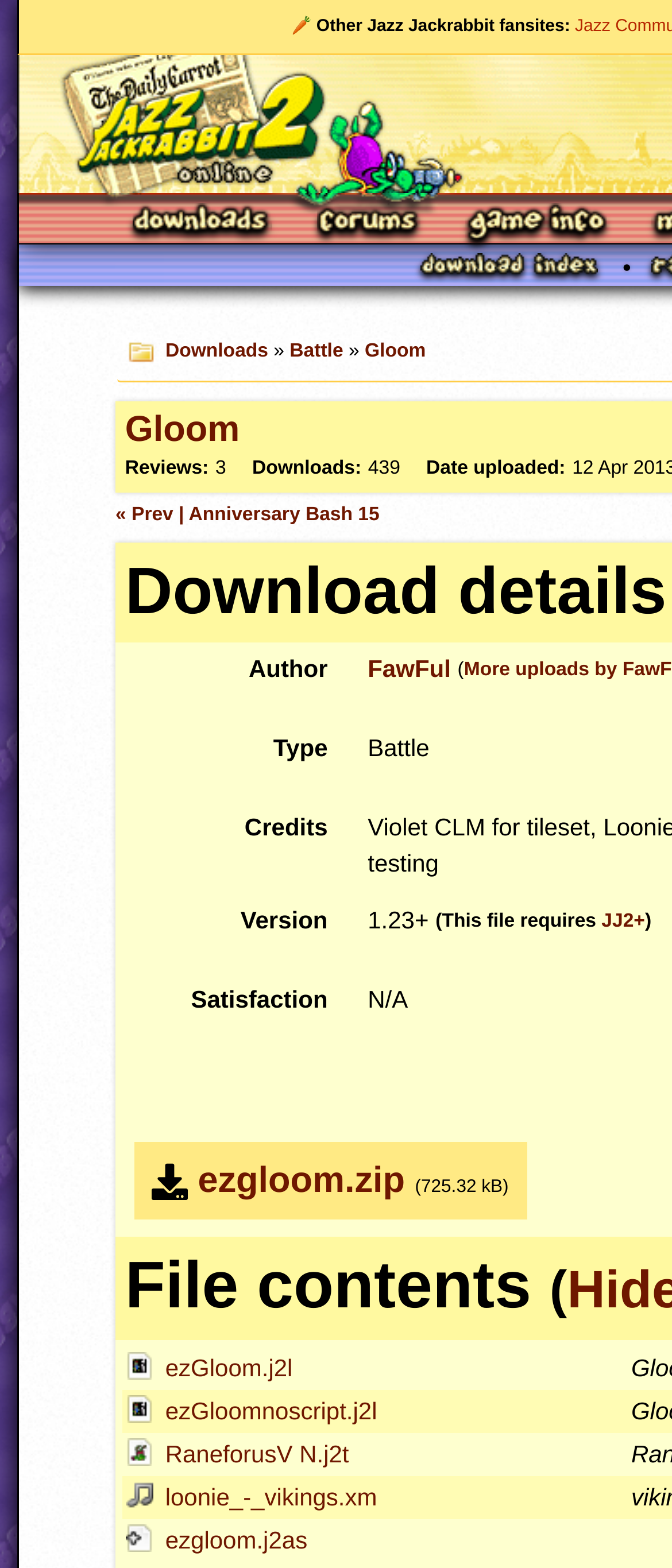Find and indicate the bounding box coordinates of the region you should select to follow the given instruction: "View article details".

None